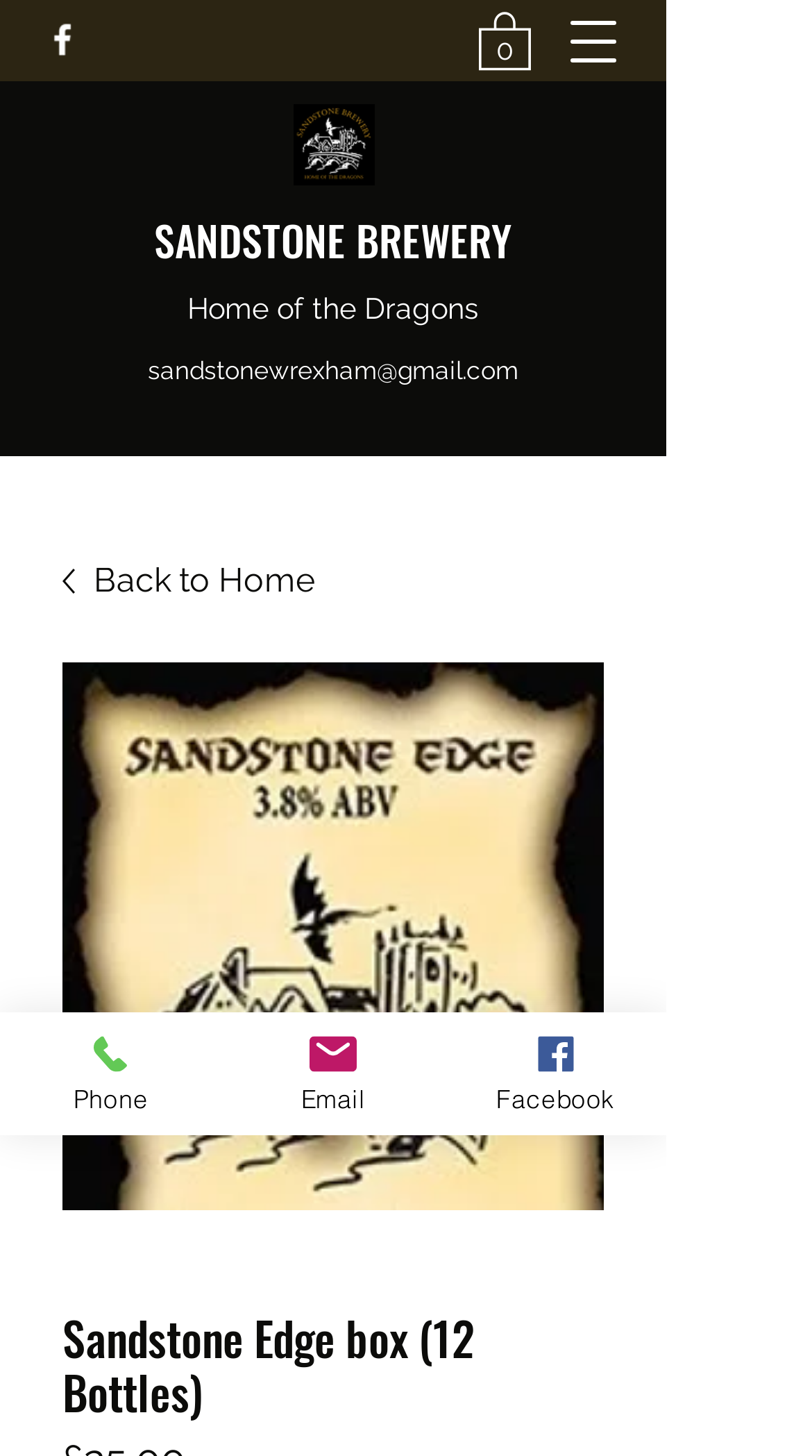Locate the bounding box coordinates of the area that needs to be clicked to fulfill the following instruction: "View cart". The coordinates should be in the format of four float numbers between 0 and 1, namely [left, top, right, bottom].

[0.59, 0.006, 0.654, 0.048]